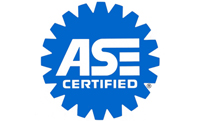Provide a thorough and detailed caption for the image.

The image features the "ASE Certified" logo, prominently displayed in a circular blue design featuring a gear motif. The logo highlights the certification awarded by the National Institute for Automotive Service Excellence (ASE), emphasizing the credibility and expertise of automotive technicians. This certification signifies that the mechanics at OneStop Auto Repair in Hollywood have met high standards of knowledge and skill in the automotive repair industry, ensuring customers receive quality service for their vehicles.